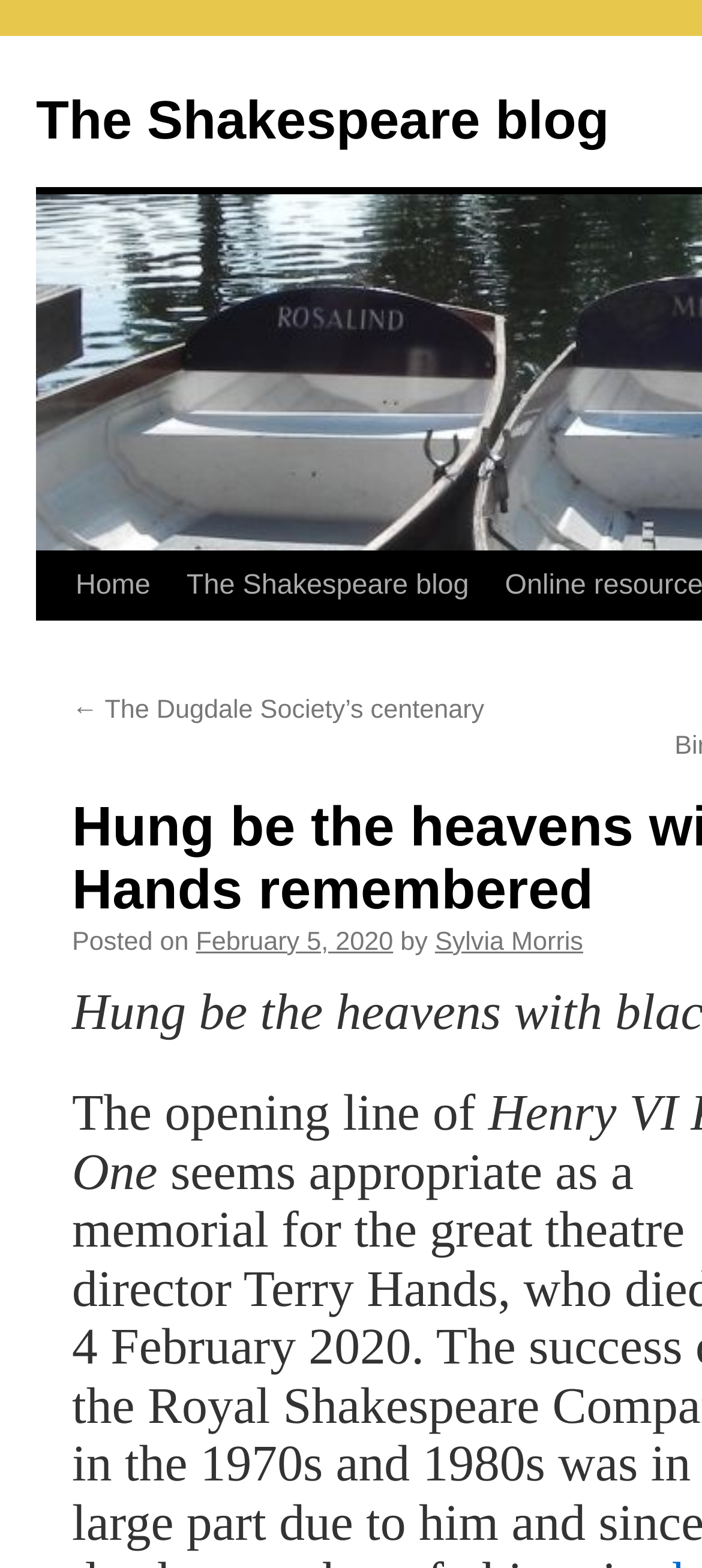Generate a detailed explanation of the webpage's features and information.

The webpage is a blog post titled "Hung be the heavens with black! Terry Hands remembered" on The Shakespeare blog. At the top left, there is a link to "The Shakespeare blog" and a "Skip to content" link next to it. Below these links, there are two more links: "Home" and "The Shakespeare blog" again, with the latter being longer and positioned to the right of "Home".

Below these top links, there is a section with a link to a previous post, "The Dugdale Society’s centenary", which is positioned to the left. Next to it, there is a line of text that says "Posted on February 5, 2020 by Sylvia Morris". The text "Posted on" and "by" are separated from the date and author's name, respectively.

The main content of the blog post starts below this line, with a sentence that begins with "The opening line of...". This sentence is positioned near the top center of the page.